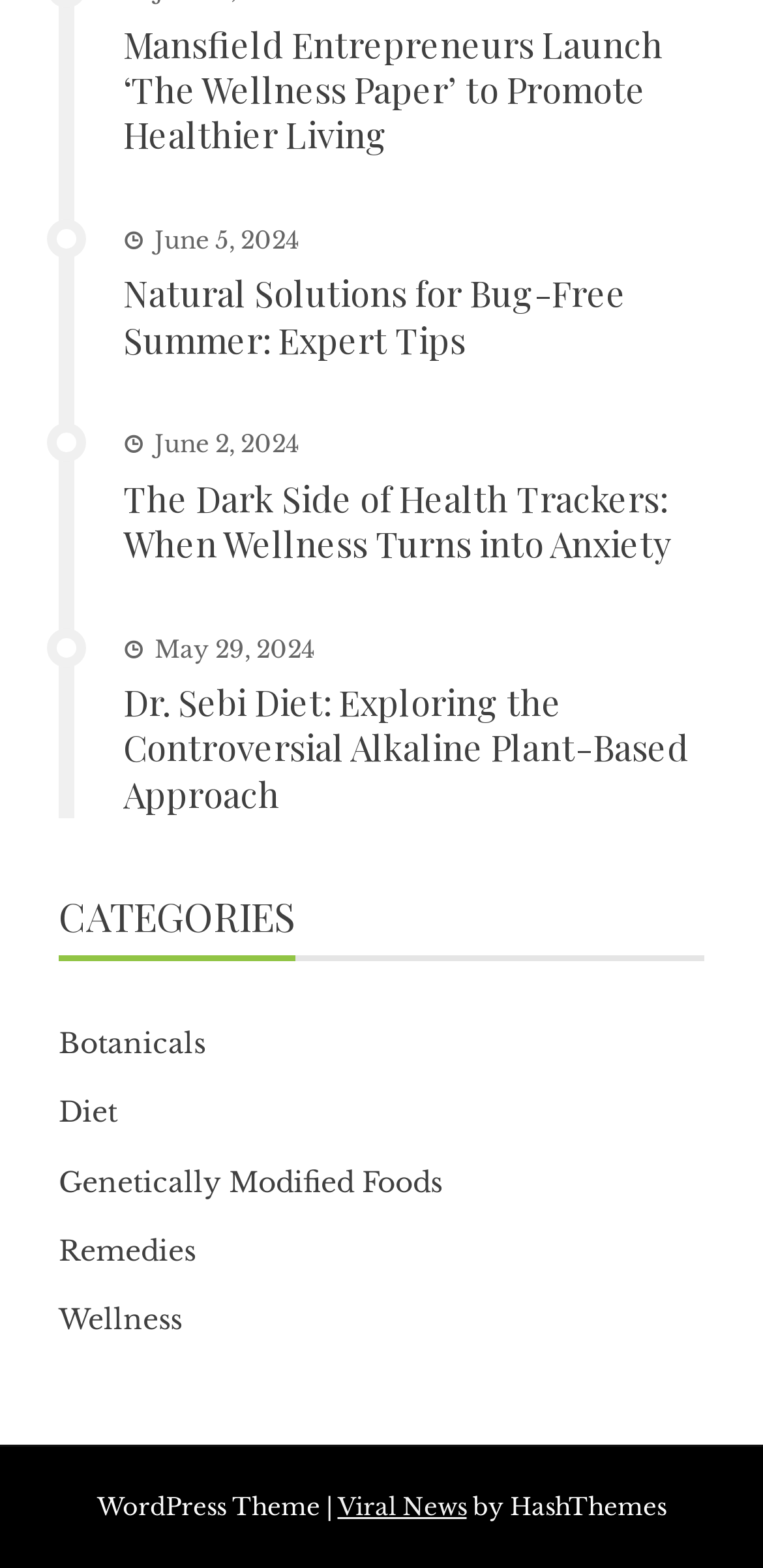How many articles are listed on the webpage?
Craft a detailed and extensive response to the question.

I found the number of articles listed on the webpage by counting the number of heading elements that are direct children of the Root Element. There are four heading elements, each corresponding to an article.